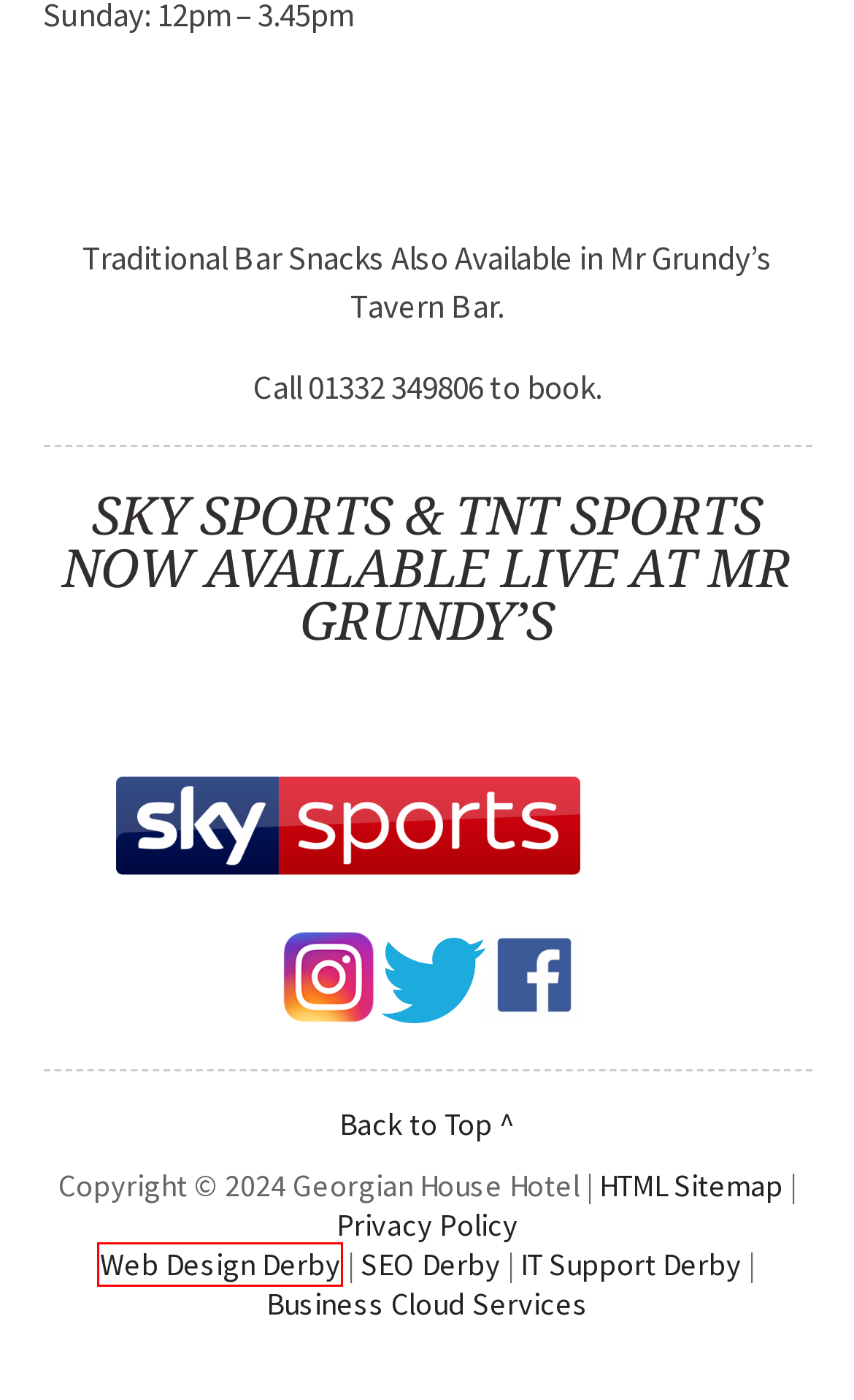Given a screenshot of a webpage with a red rectangle bounding box around a UI element, select the best matching webpage description for the new webpage that appears after clicking the highlighted element. The candidate descriptions are:
A. IT Support Derby | Managed IT Services Derby
B. SEO Derby | SEO Agency in Derby | SEO Sevices Derby
C. Hotels with Sky Sports in Derby | Derbyshire Pubs & Bars
D. Business Cloud Services | Cloud Computing Provider | ICT Support
E. Web Design Derby | Website Designer & SEO Agency
F. Georgian House Hotel
G. Our Privacy Policy.
H. HTML Sitemap | Georgian House Hotel & Restaurant

E